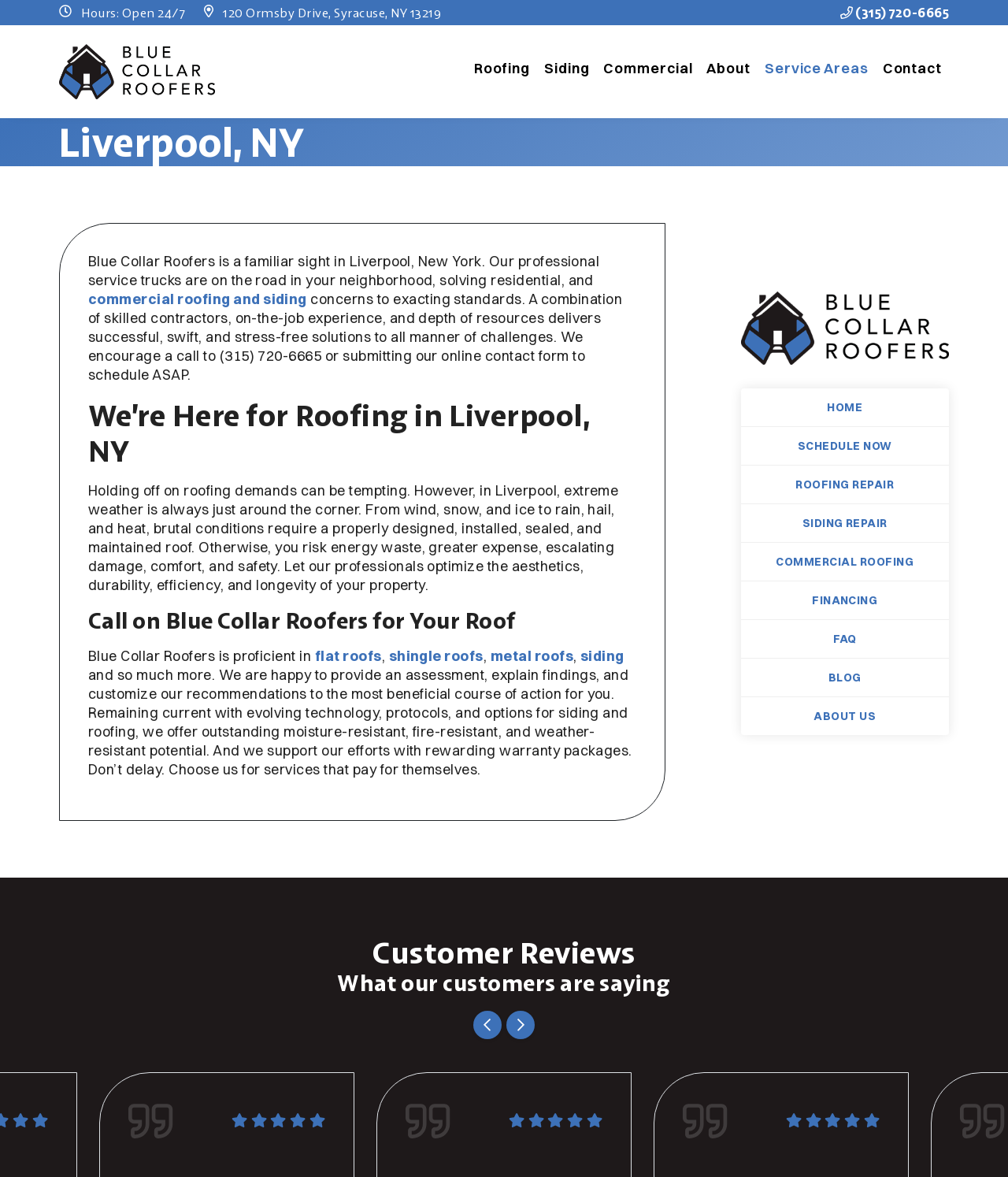Use a single word or phrase to answer the question: What services does Blue Collar Roofers offer?

Roofing, Siding, Commercial